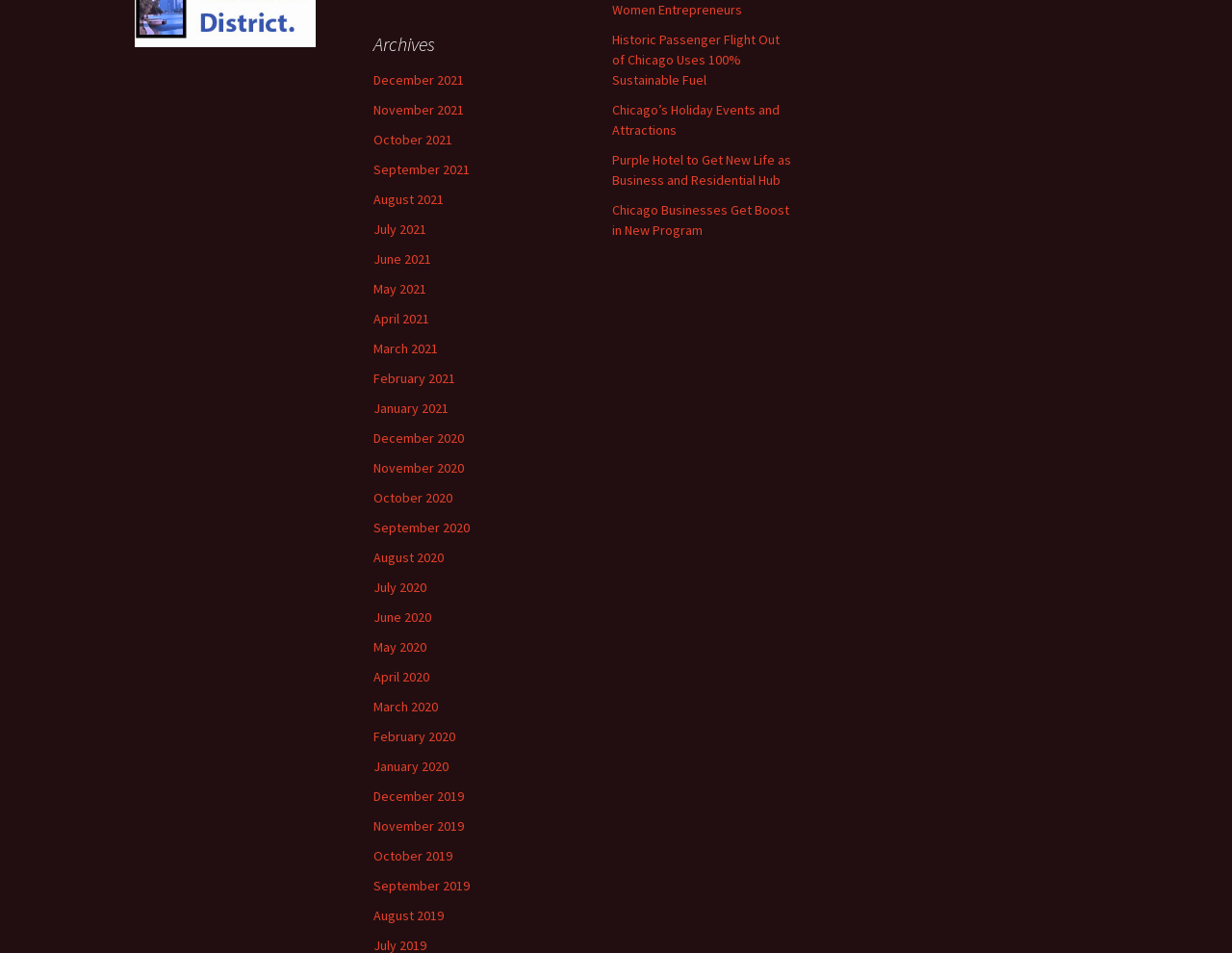Locate the bounding box coordinates of the clickable area needed to fulfill the instruction: "View Archives".

[0.303, 0.033, 0.45, 0.058]